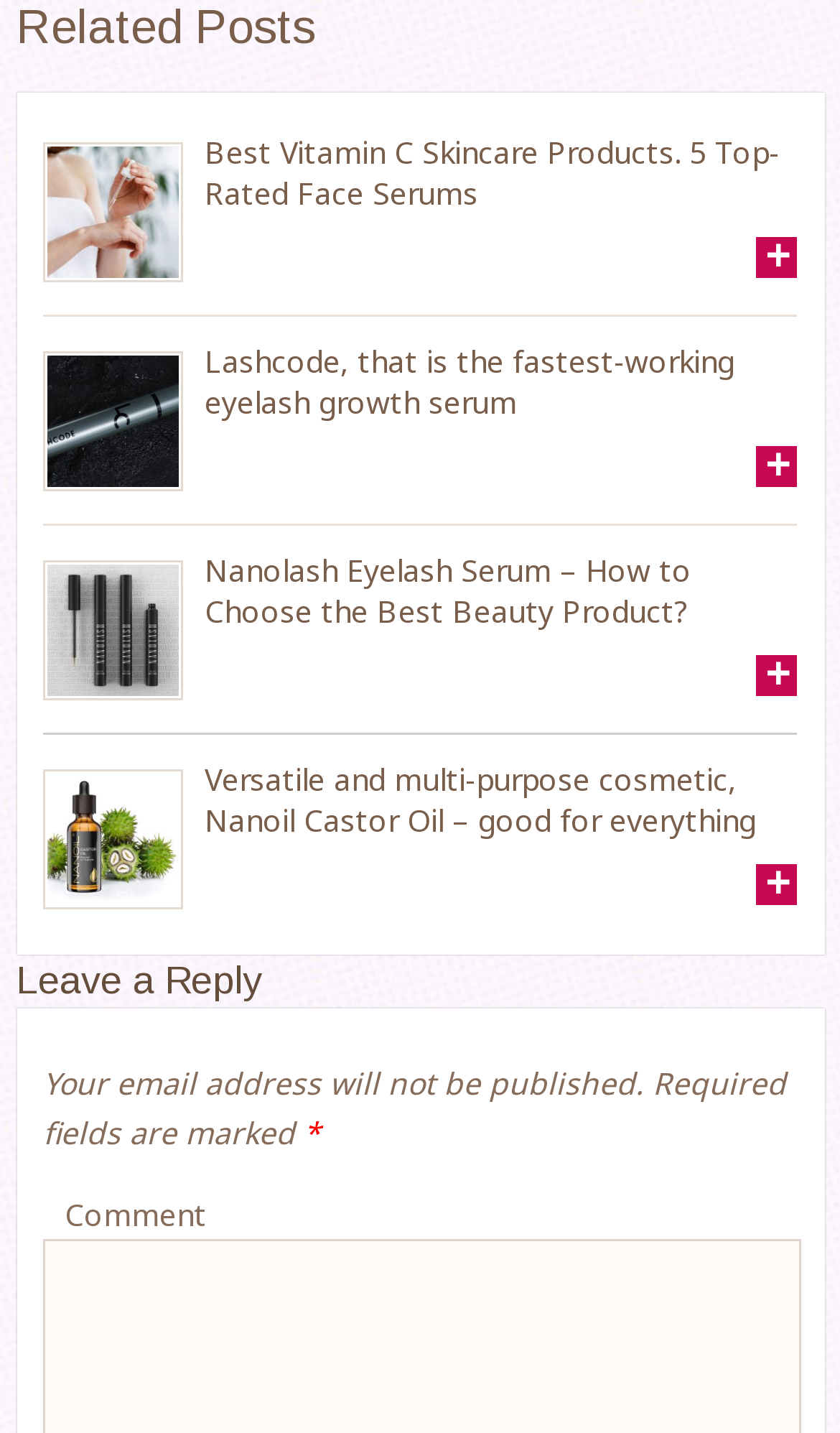Please locate the bounding box coordinates of the region I need to click to follow this instruction: "Leave a reply to the post".

[0.02, 0.666, 0.98, 0.704]